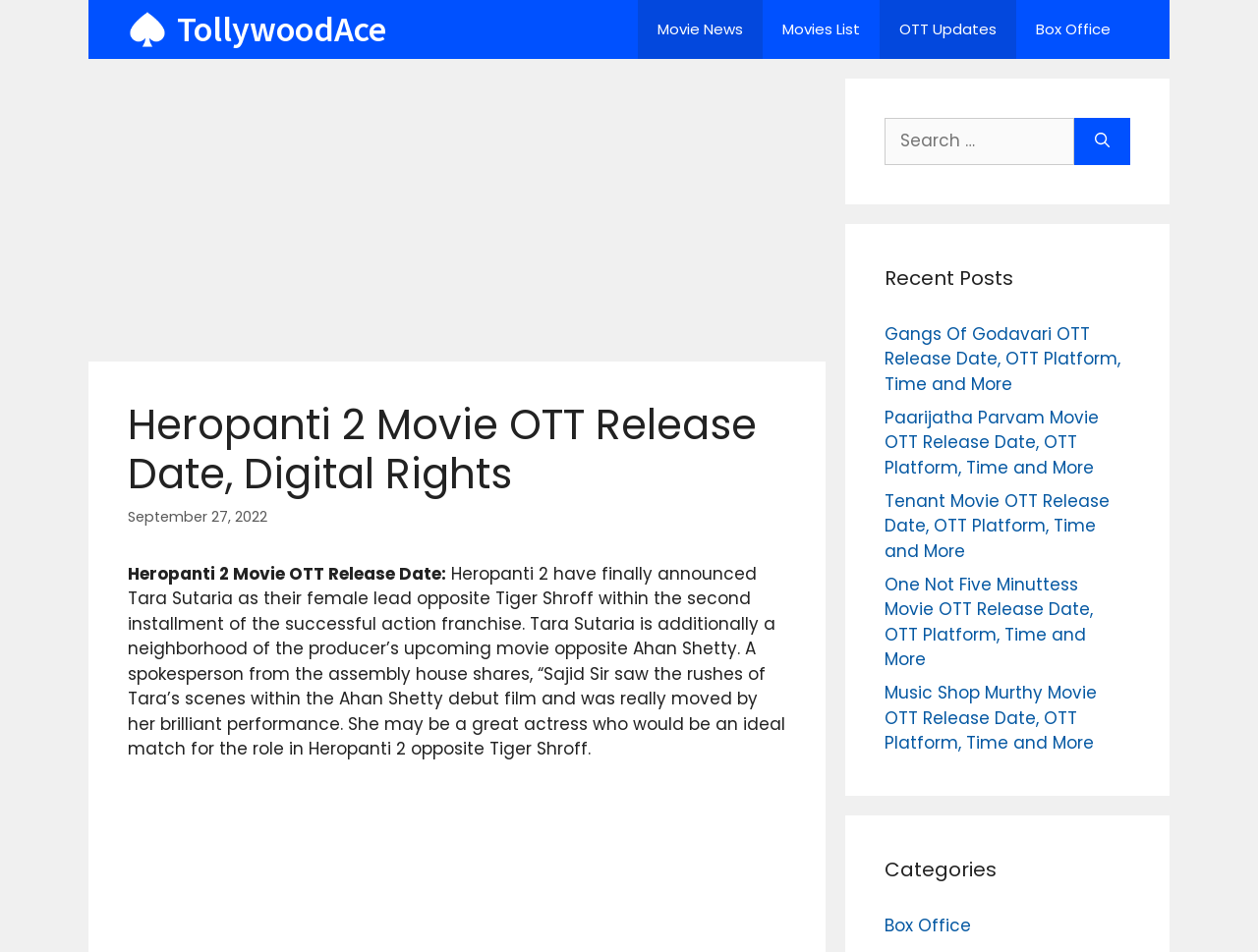Locate the bounding box coordinates of the area you need to click to fulfill this instruction: 'Search for a movie'. The coordinates must be in the form of four float numbers ranging from 0 to 1: [left, top, right, bottom].

[0.703, 0.124, 0.854, 0.173]